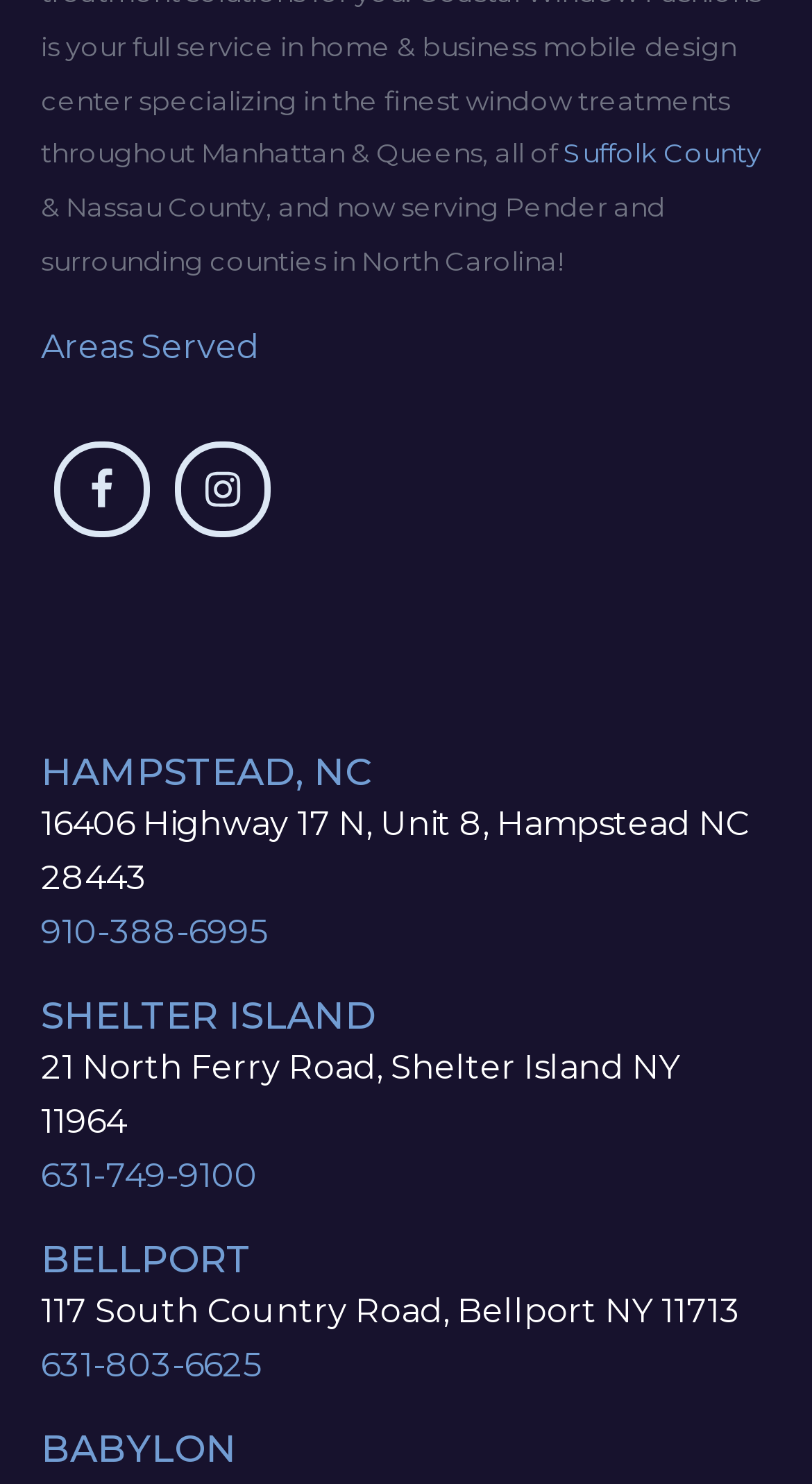How many locations are listed on the webpage?
Please provide a single word or phrase as your answer based on the image.

4